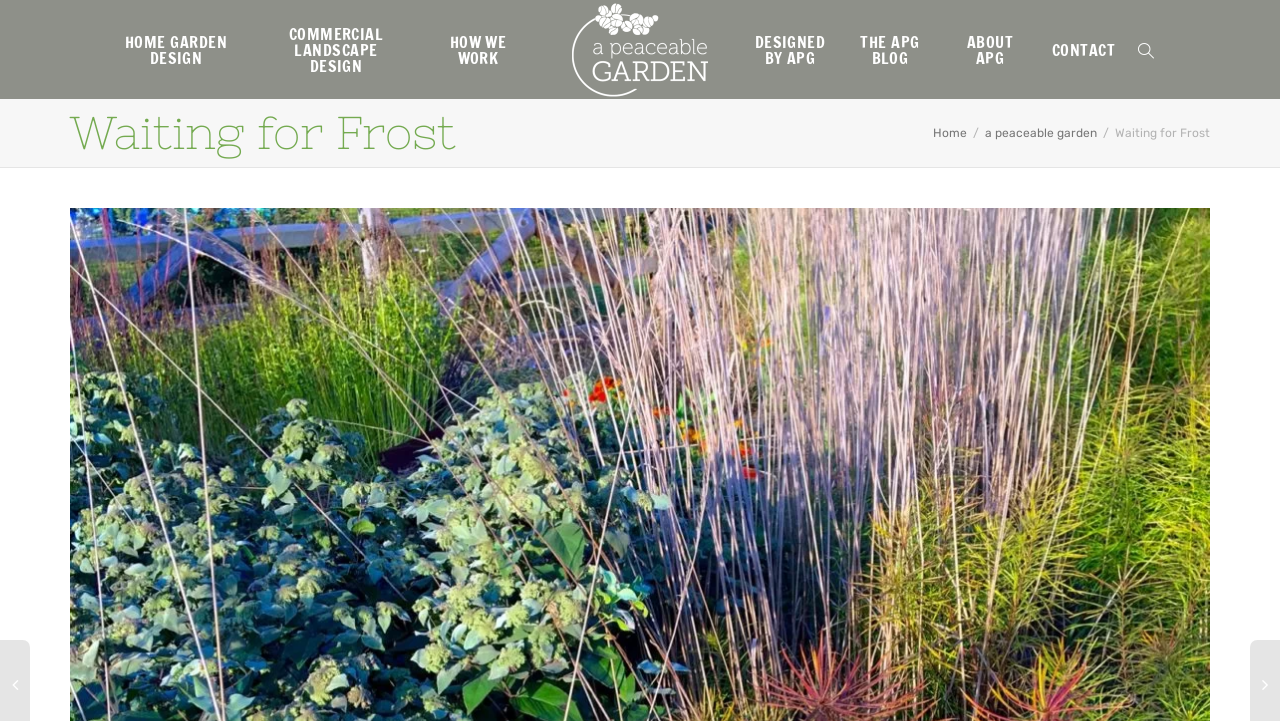Extract the main heading from the webpage content.

Waiting for Frost